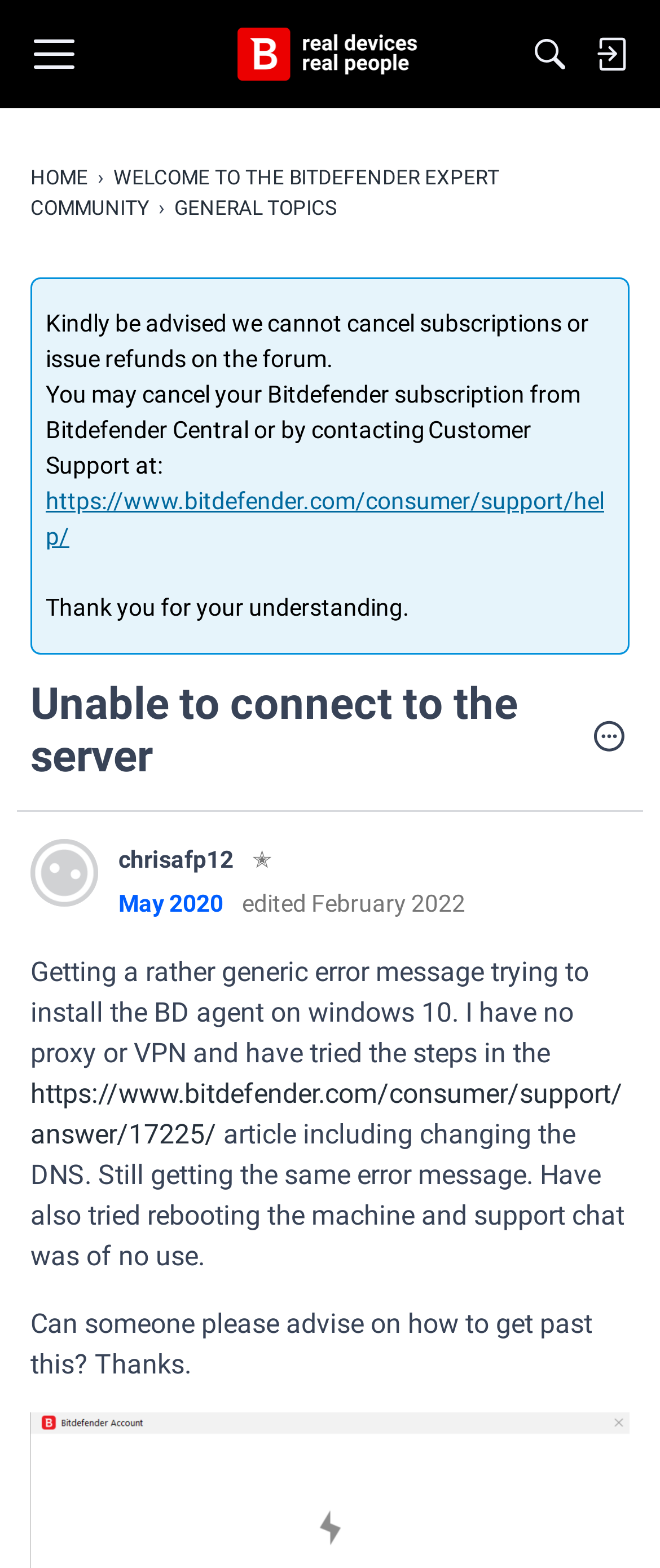Locate the bounding box for the described UI element: "Options". Ensure the coordinates are four float numbers between 0 and 1, formatted as [left, top, right, bottom].

[0.892, 0.458, 0.954, 0.483]